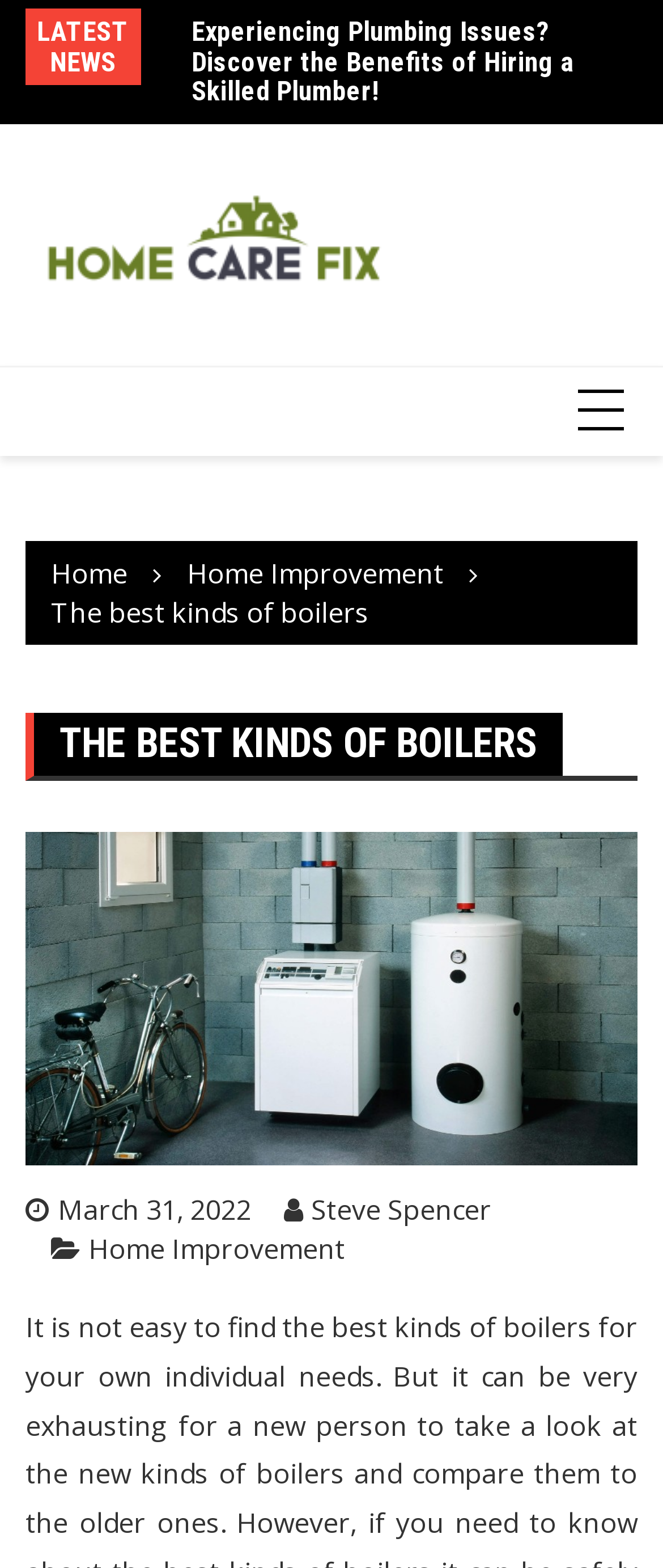Determine the bounding box coordinates of the clickable element necessary to fulfill the instruction: "Check the post date". Provide the coordinates as four float numbers within the 0 to 1 range, i.e., [left, top, right, bottom].

[0.038, 0.76, 0.379, 0.784]